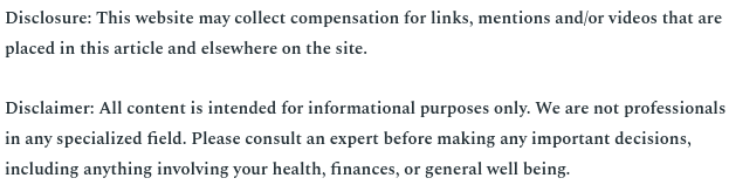Offer a detailed explanation of what is depicted in the image.

This image accompanies the article titled "How to Prepare Your Home for a New Dog," published on July 10, 2023, by Pets for Seniors. It serves as an important visual element that supports the text, which emphasizes the need for pet owners to create a safe and welcoming environment for their new canine companions. The article offers valuable tips on home preparation to minimize risks and ensure a smooth transition for both the pet and the family. Additionally, the image is strategically positioned in the middle of the article, enhancing the reader’s engagement with the content while providing visual context to the topic being discussed.